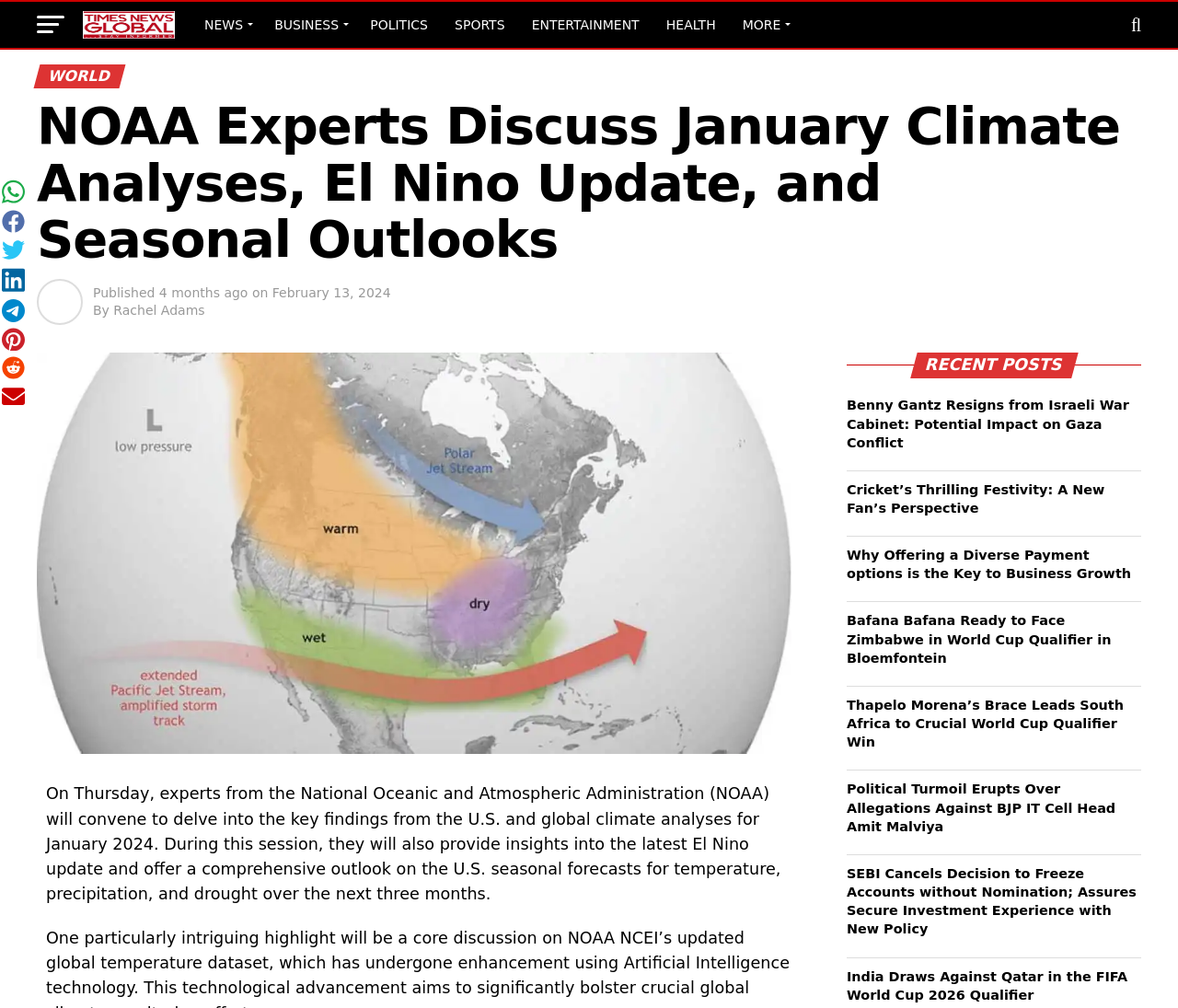Using the element description provided, determine the bounding box coordinates in the format (top-left x, top-left y, bottom-right x, bottom-right y). Ensure that all values are floating point numbers between 0 and 1. Element description: parent_node: Times News Global

[0.07, 0.025, 0.148, 0.042]